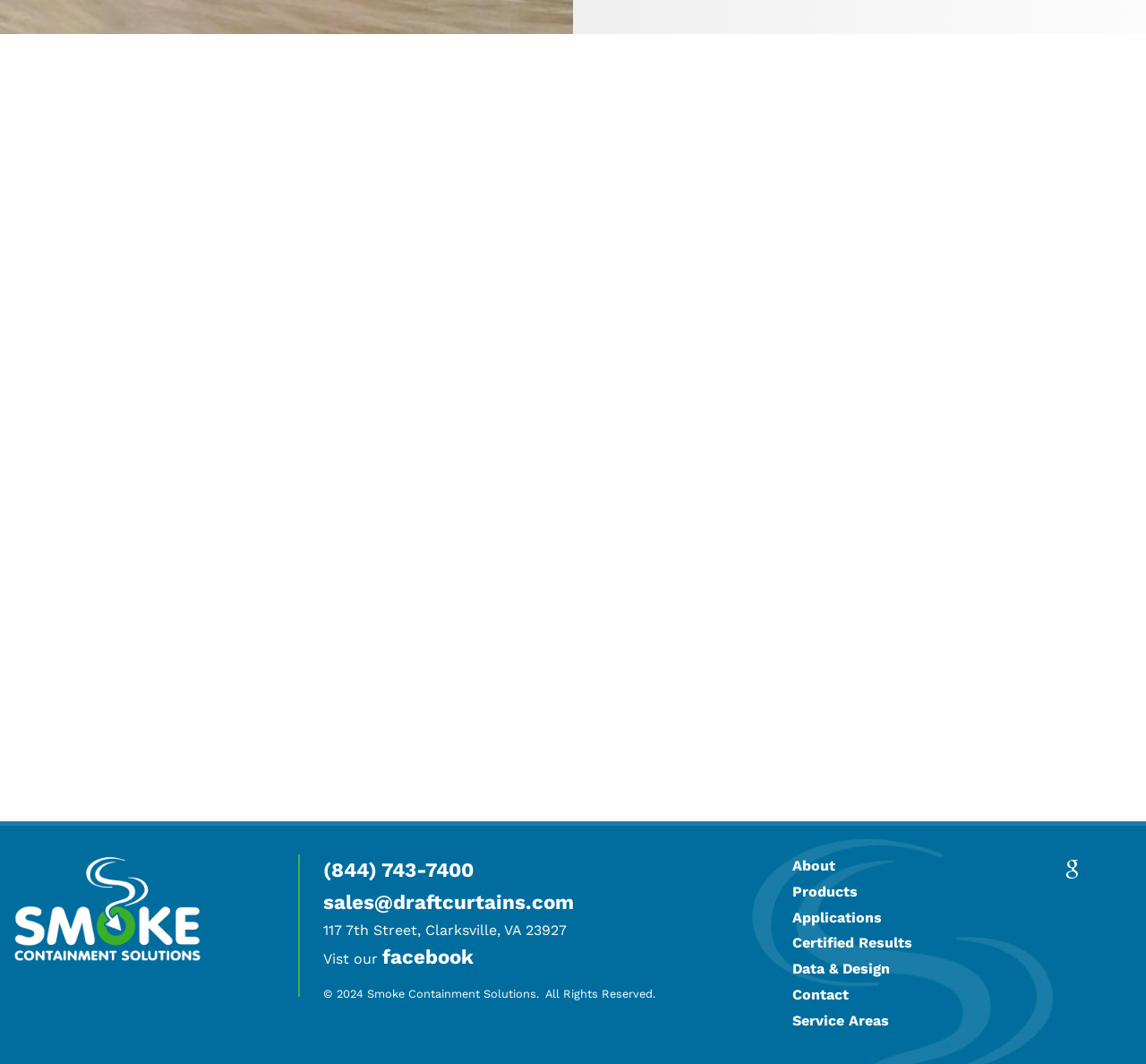Identify the bounding box coordinates of the clickable region required to complete the instruction: "View the company's service areas". The coordinates should be given as four float numbers within the range of 0 and 1, i.e., [left, top, right, bottom].

[0.692, 0.951, 0.776, 0.967]